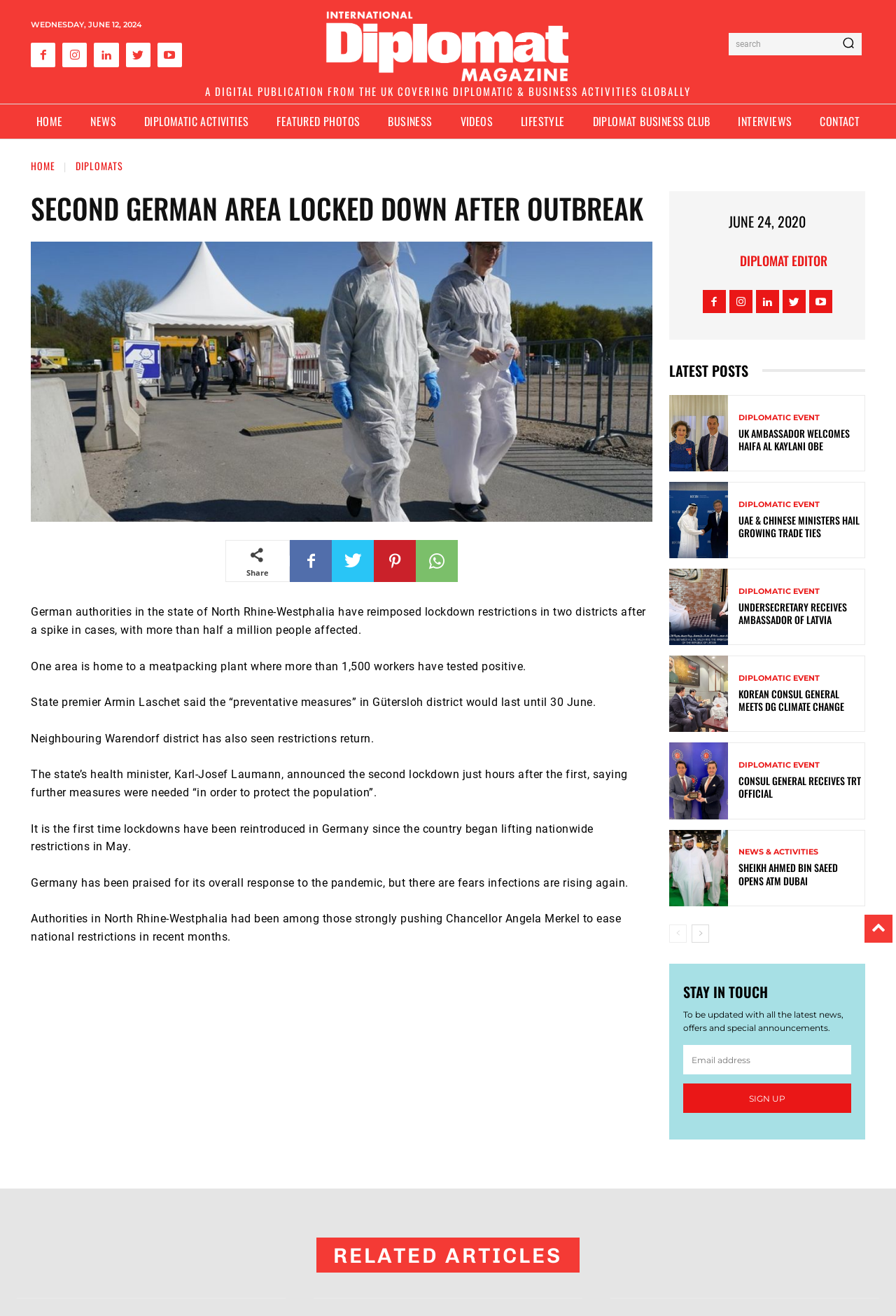Please identify the bounding box coordinates of the element's region that should be clicked to execute the following instruction: "Read the latest news". The bounding box coordinates must be four float numbers between 0 and 1, i.e., [left, top, right, bottom].

[0.747, 0.3, 0.812, 0.358]